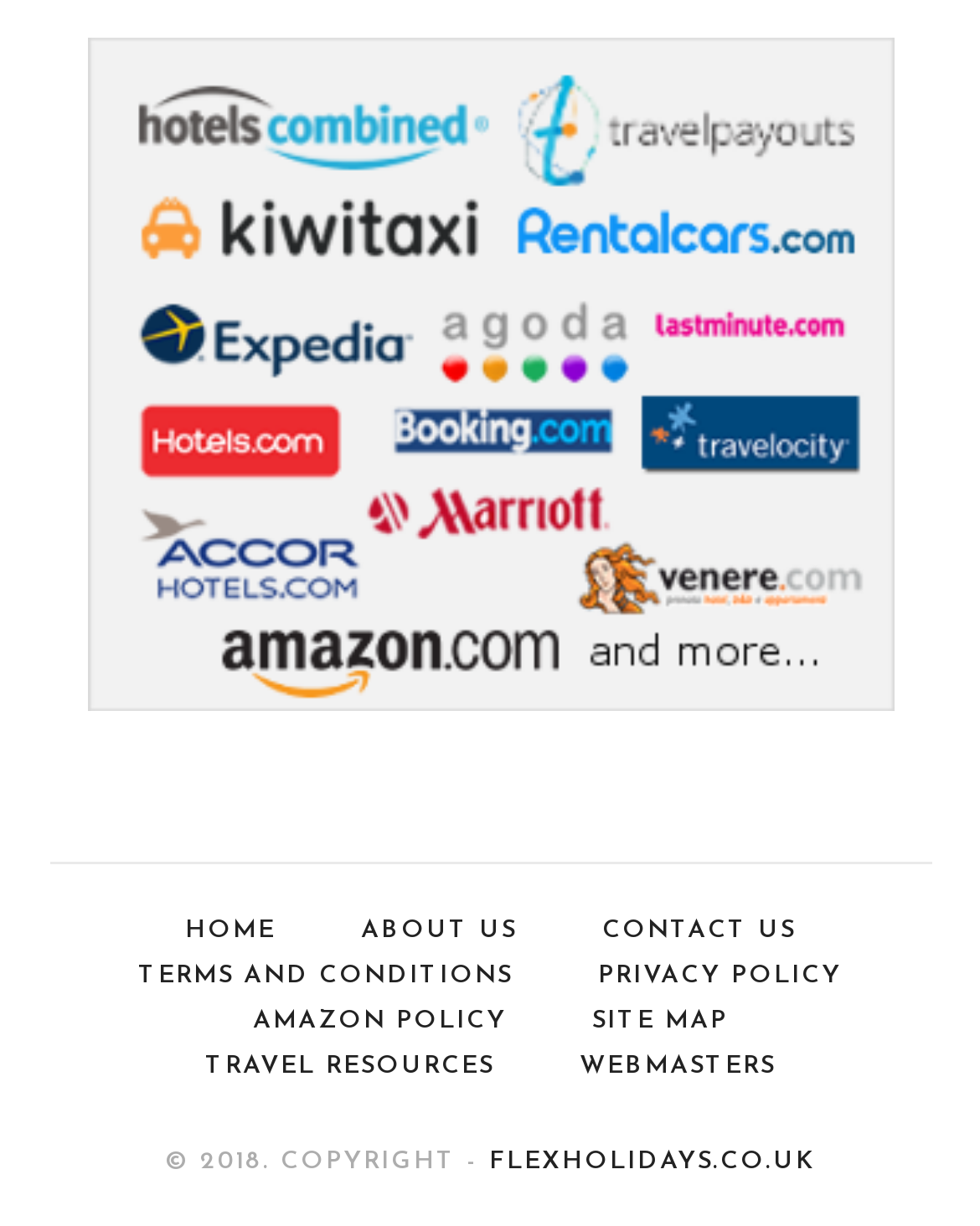Pinpoint the bounding box coordinates of the clickable area necessary to execute the following instruction: "visit the site map". The coordinates should be given as four float numbers between 0 and 1, namely [left, top, right, bottom].

[0.565, 0.821, 0.781, 0.843]